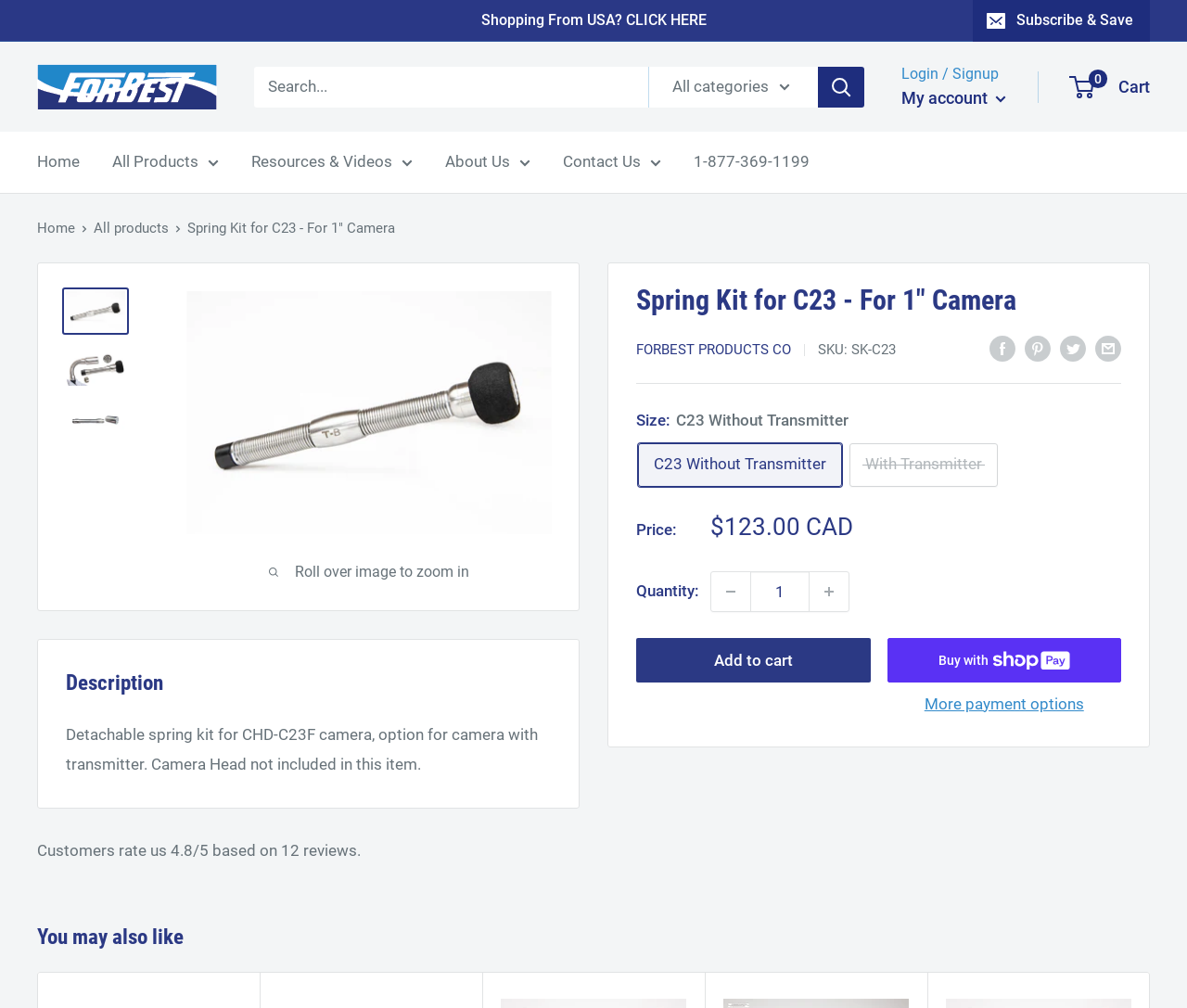Pinpoint the bounding box coordinates of the clickable area necessary to execute the following instruction: "Click on the 'Love the film' link". The coordinates should be given as four float numbers between 0 and 1, namely [left, top, right, bottom].

None